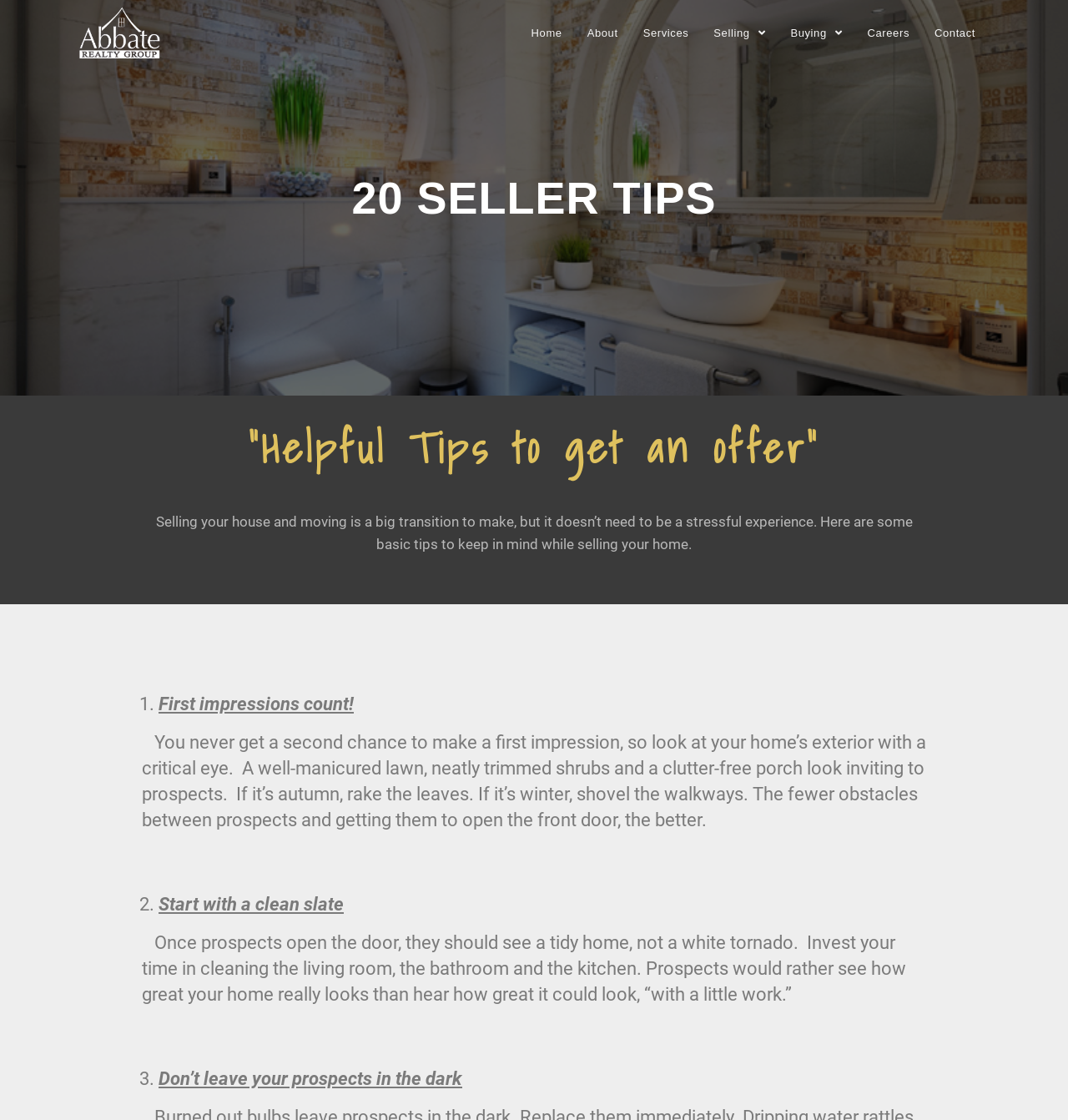Give a detailed account of the webpage.

The webpage is about 20 tips for selling a house, provided by Abbate Realty Group, Inc. At the top left, there is a logo of Abbate Realty Group, Inc. accompanied by a link to the company's homepage. 

On the top right, there is a navigation menu with links to different sections of the website, including Home, About, Services, Selling, Buying, Careers, and Contact. 

Below the navigation menu, there is a heading that reads "20 SELLER TIPS" in a prominent font. Underneath, there is a subheading that says "“Helpful Tips to get an offer”". 

The main content of the webpage starts with a brief introduction to selling a house, emphasizing that it doesn't have to be a stressful experience. The introduction is followed by a list of tips, each marked with a numbered list marker. The first tip is "First impressions count!", which advises homeowners to make a good first impression by maintaining their home's exterior. The second tip is "Start with a clean slate", which suggests cleaning the living room, bathroom, and kitchen to make a good impression on potential buyers. The third tip is "Don’t leave your prospects in the dark", but its detailed description is not provided in the given accessibility tree.